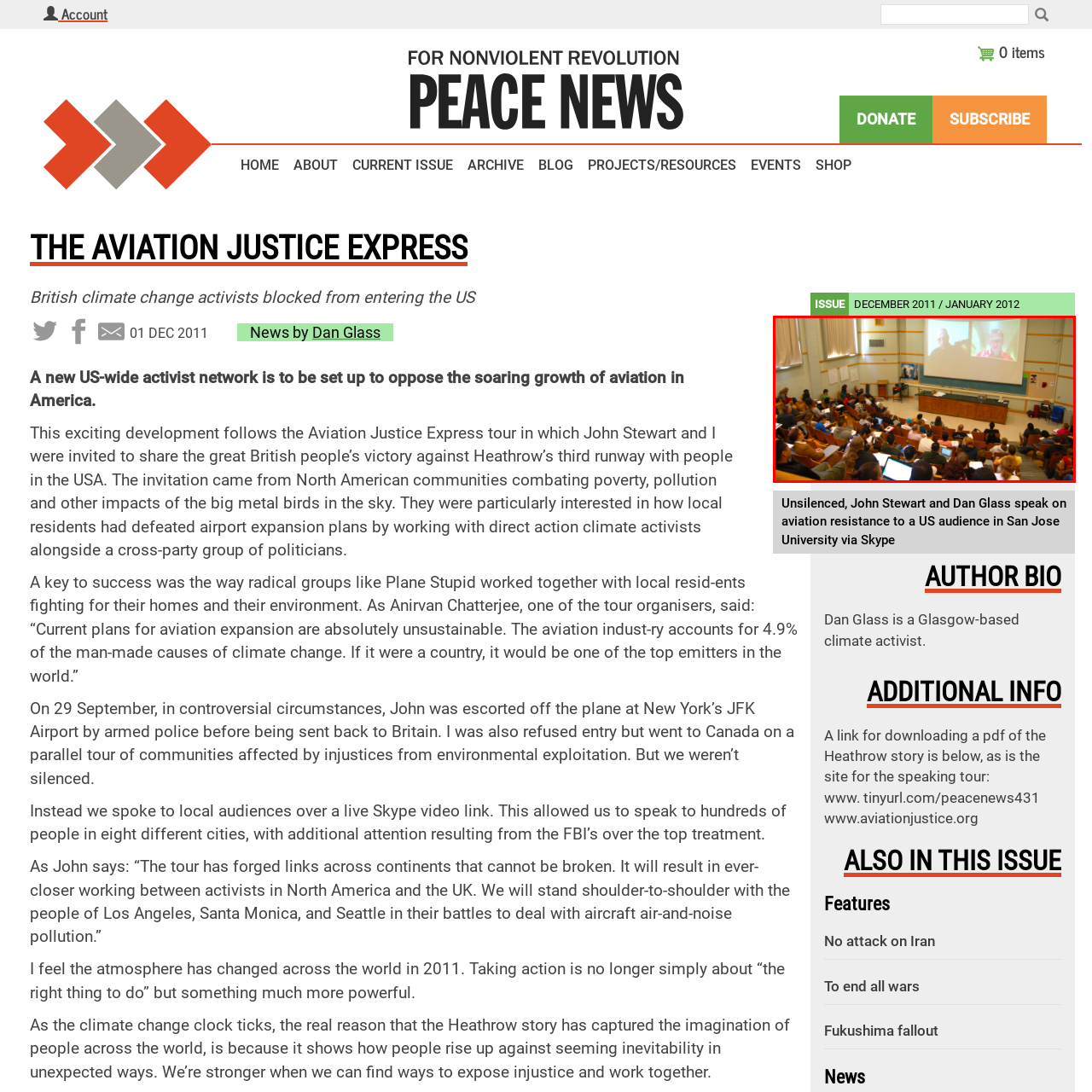Look closely at the image surrounded by the red box, What are the students doing during the lecture? Give your answer as a single word or phrase.

Taking notes